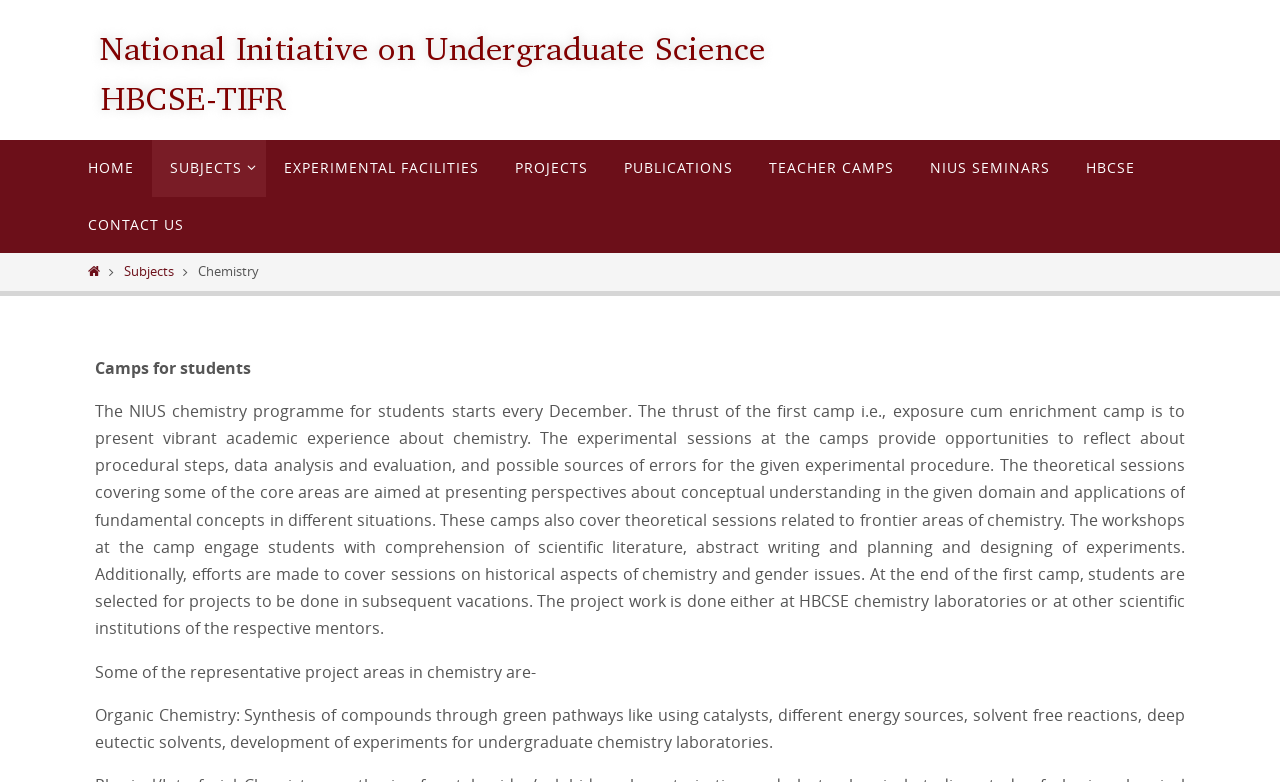Describe the webpage meticulously, covering all significant aspects.

The webpage is about the Chemistry program at NIUS. At the top, there is a logo image of NIUS, accompanied by a link to NIUS. Below the logo, there is a navigation menu with links to various sections, including HOME, SUBJECTS, EXPERIMENTAL FACILITIES, PROJECTS, PUBLICATIONS, TEACHER CAMPS, NIUS SEMINARS, HBCSE, and CONTACT US. 

On the left side, there is a secondary navigation menu with links to Home, Subjects, and a heading "Chemistry". Below the heading, there is a section that describes the Chemistry program for students, which includes camps, experimental sessions, theoretical sessions, and project work. The text explains the objectives and activities of the program, including the selection of students for projects and the areas of focus, such as organic chemistry. 

The webpage has a total of 9 links in the main navigation menu and 3 links in the secondary navigation menu. There is one image on the page, which is the NIUS logo. The text is organized into paragraphs, with headings and subheadings that provide a clear structure to the content.